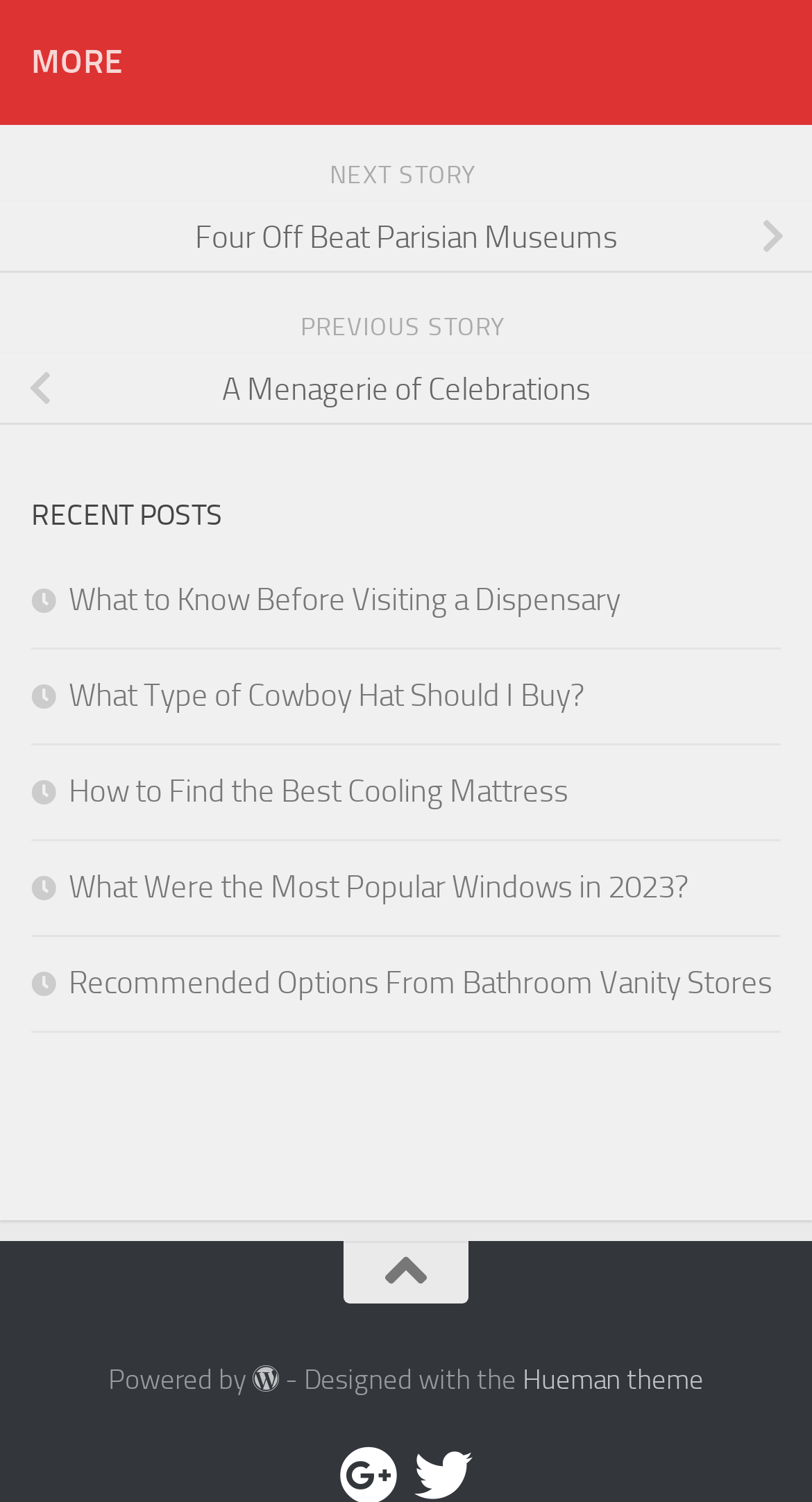Determine the bounding box coordinates of the UI element described below. Use the format (top-left x, top-left y, bottom-right x, bottom-right y) with floating point numbers between 0 and 1: A Menagerie of Celebrations

[0.0, 0.234, 1.0, 0.283]